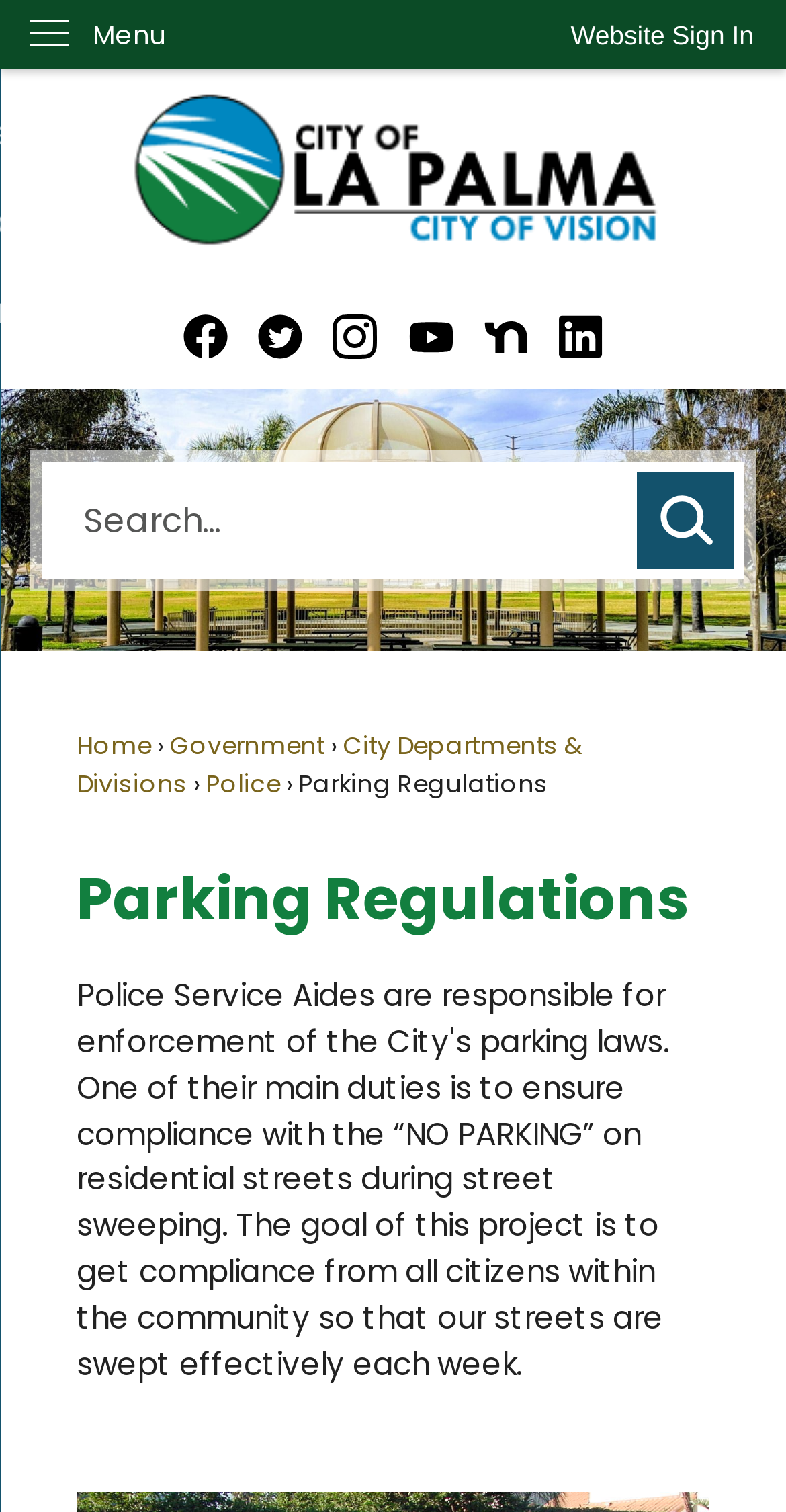Please give the bounding box coordinates of the area that should be clicked to fulfill the following instruction: "Sign in to the website". The coordinates should be in the format of four float numbers from 0 to 1, i.e., [left, top, right, bottom].

[0.685, 0.0, 1.0, 0.047]